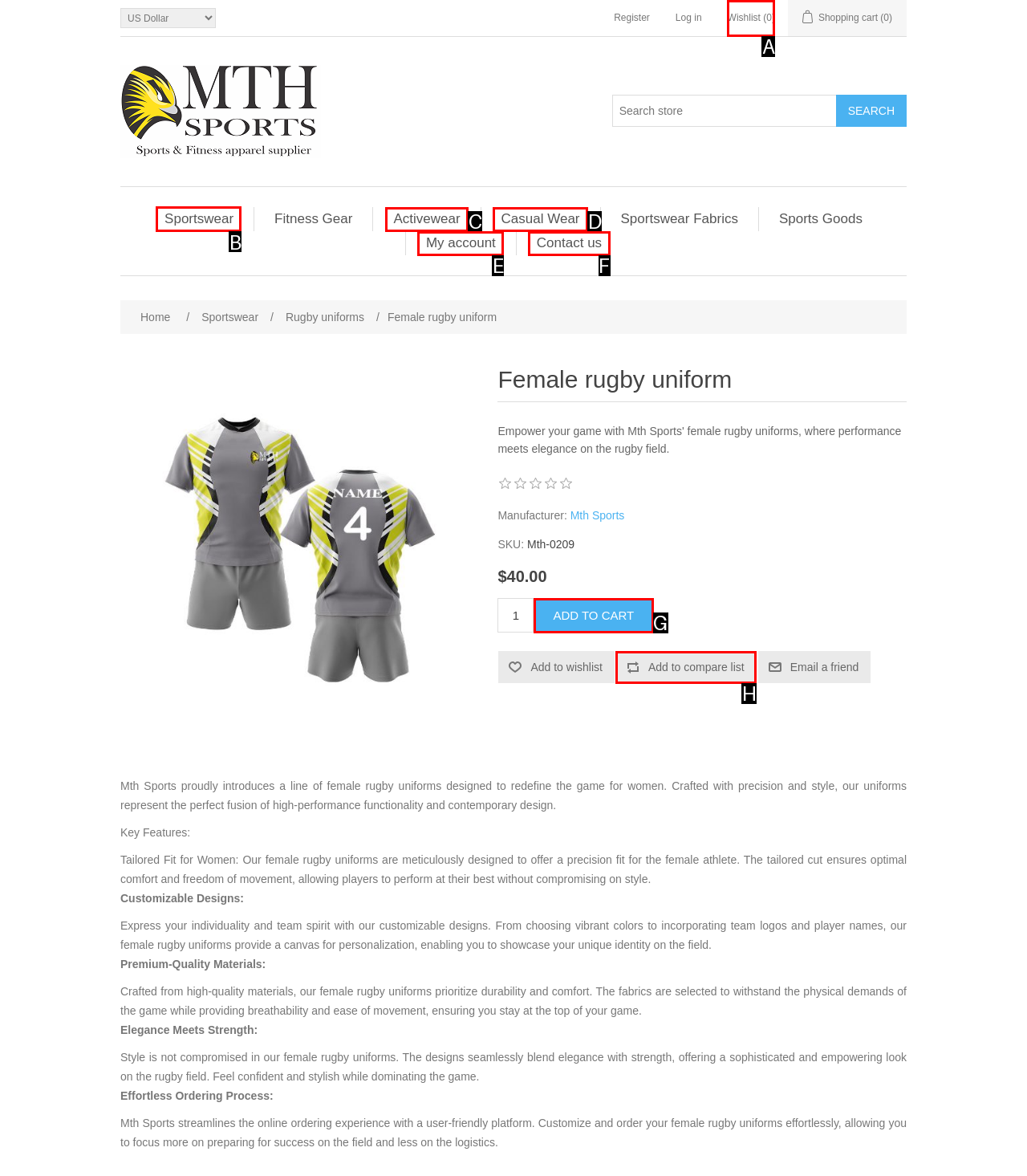Which HTML element should be clicked to fulfill the following task: Explore Sportswear?
Reply with the letter of the appropriate option from the choices given.

B